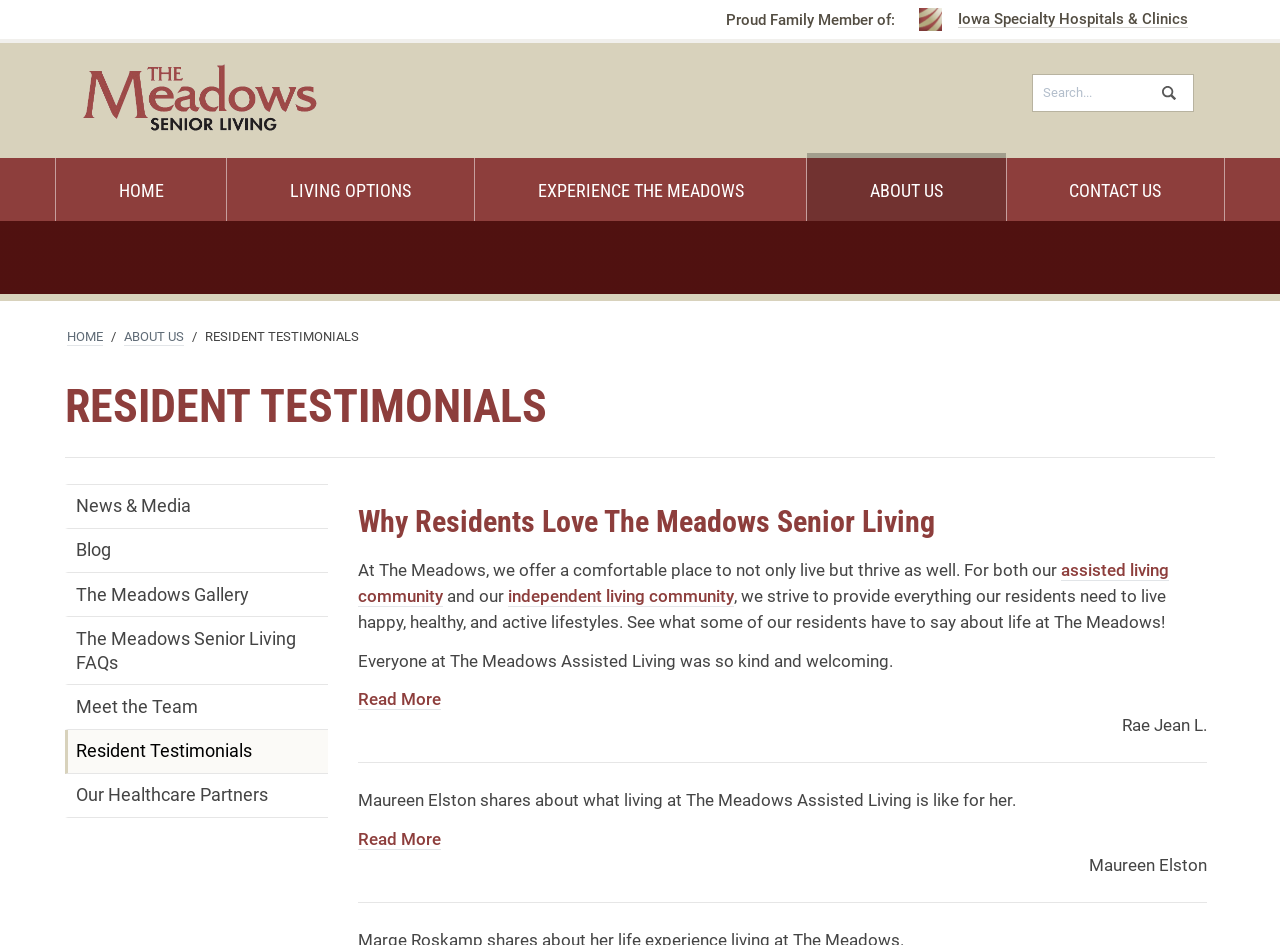Please find the bounding box coordinates of the element that you should click to achieve the following instruction: "Go to Independent Living". The coordinates should be presented as four float numbers between 0 and 1: [left, top, right, bottom].

[0.178, 0.238, 0.37, 0.28]